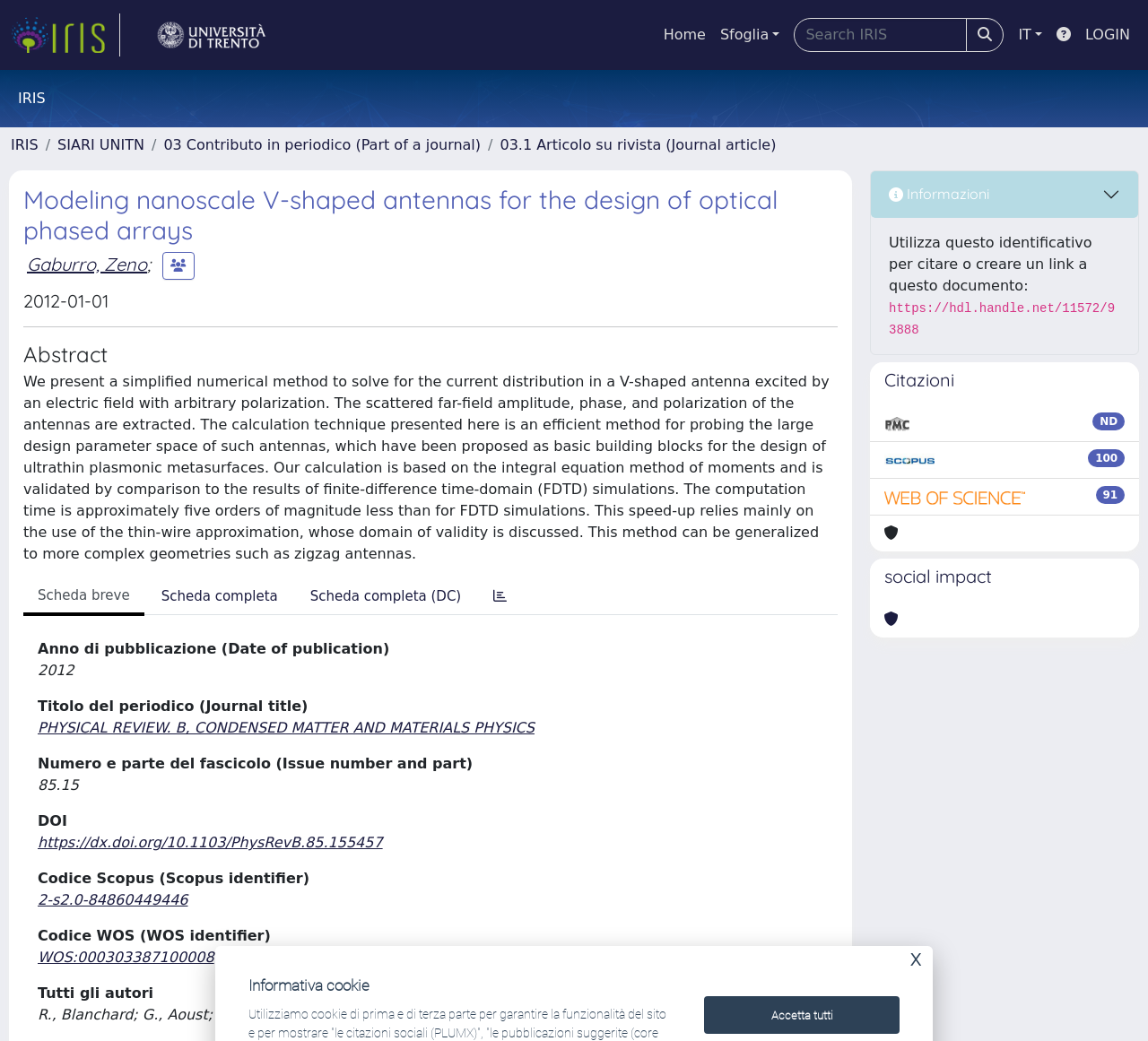Please determine the bounding box of the UI element that matches this description: Email Us. The coordinates should be given as (top-left x, top-left y, bottom-right x, bottom-right y), with all values between 0 and 1.

None